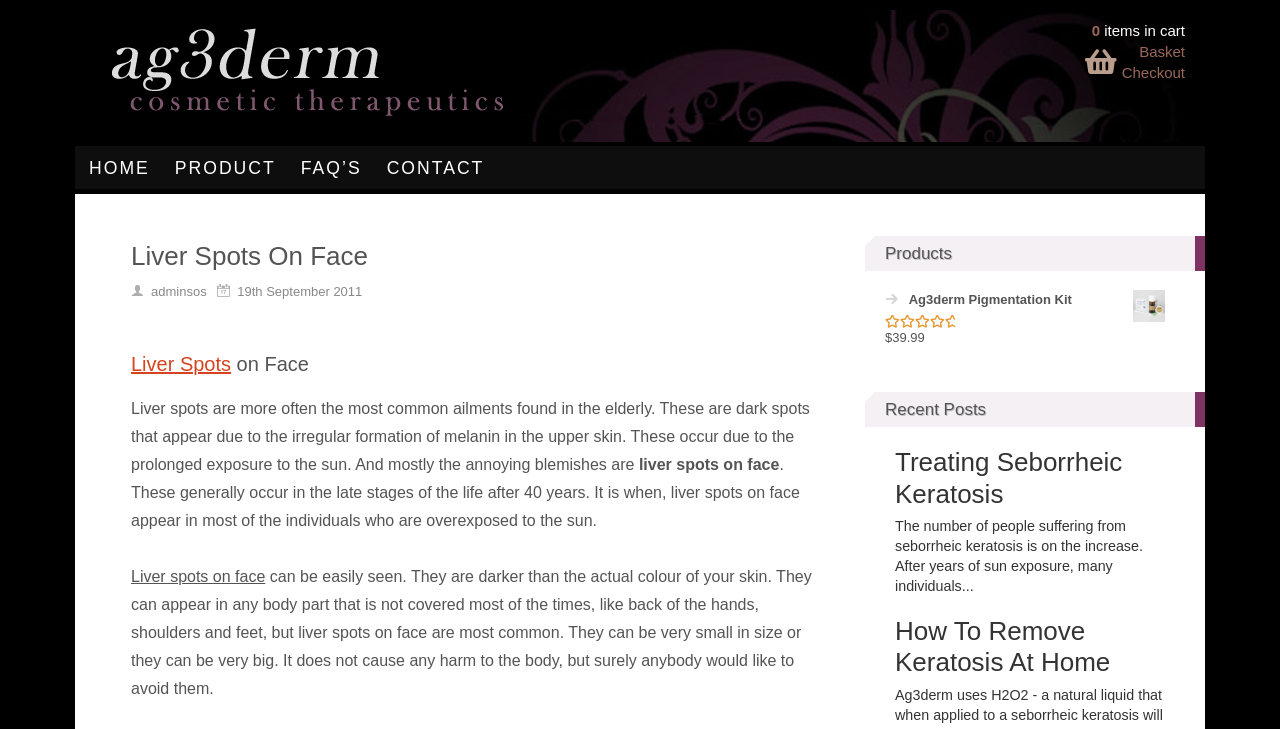Please mark the clickable region by giving the bounding box coordinates needed to complete this instruction: "Read the 'Treating Seborrheic Keratosis' article".

[0.699, 0.614, 0.877, 0.698]